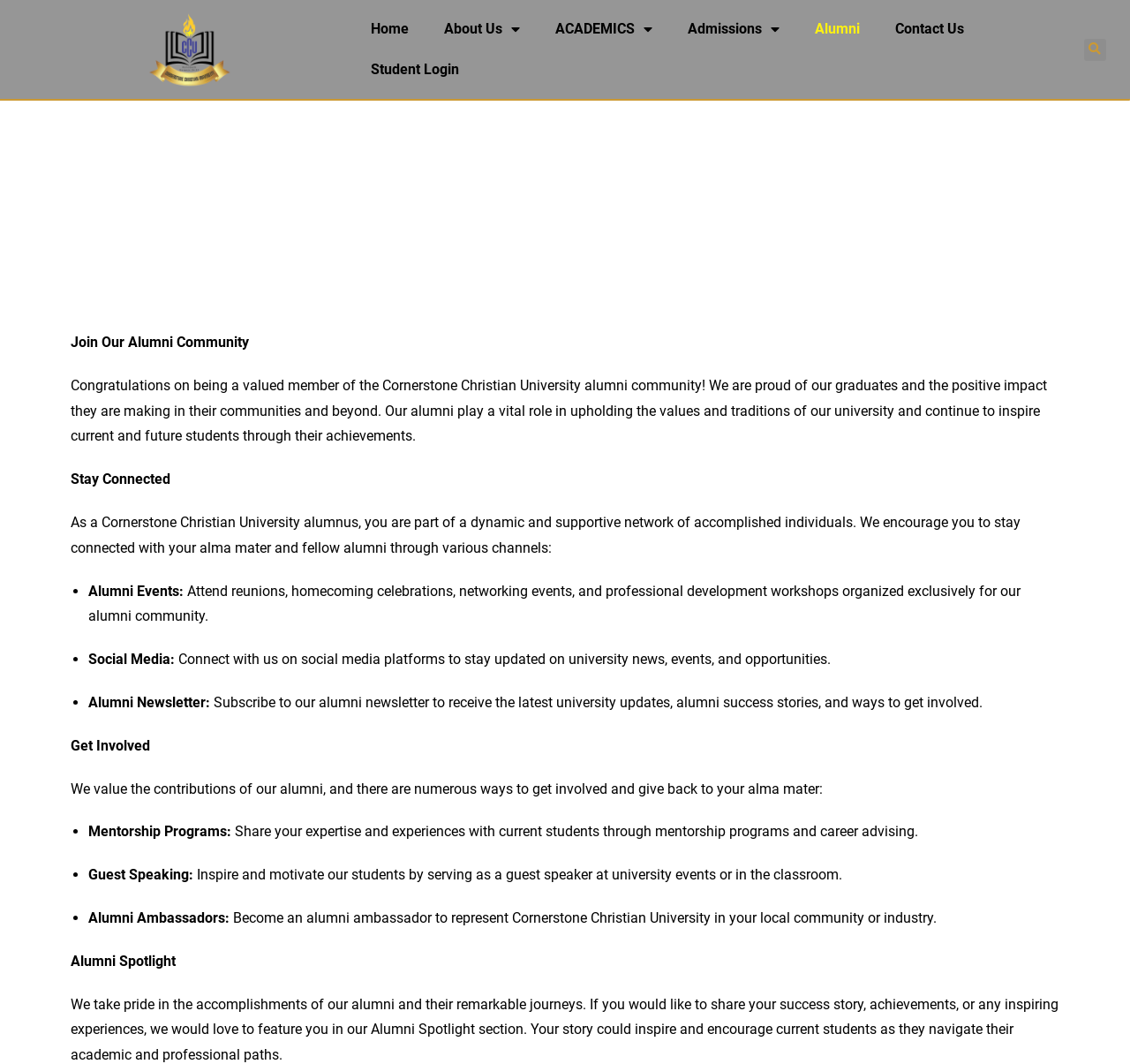Extract the bounding box for the UI element that matches this description: "About Us".

[0.377, 0.008, 0.476, 0.046]